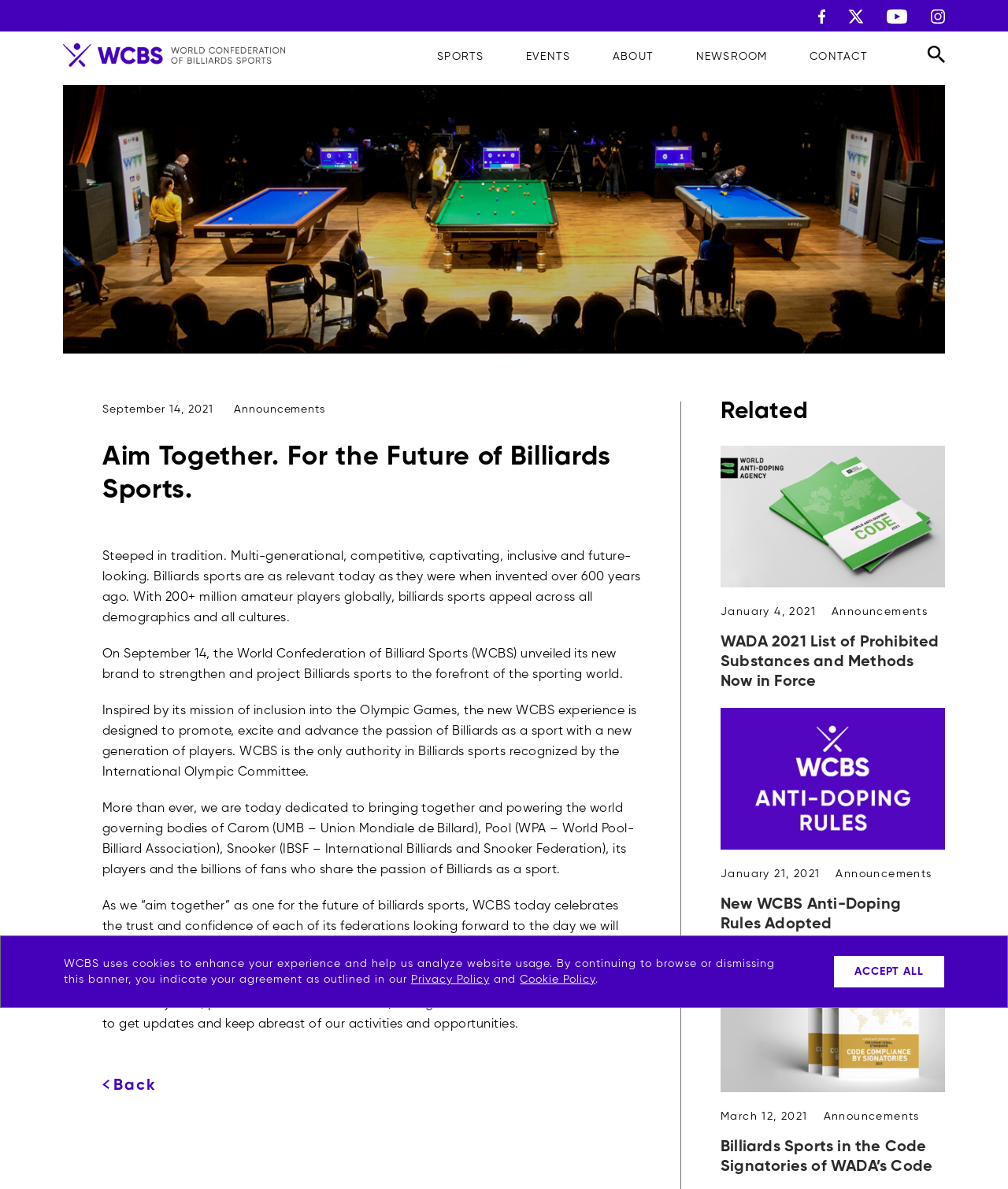Please identify the bounding box coordinates of the region to click in order to complete the given instruction: "Click on the WCBS CHAMPIONSHIP 2024 link". The coordinates should be four float numbers between 0 and 1, i.e., [left, top, right, bottom].

[0.537, 0.073, 0.628, 0.101]